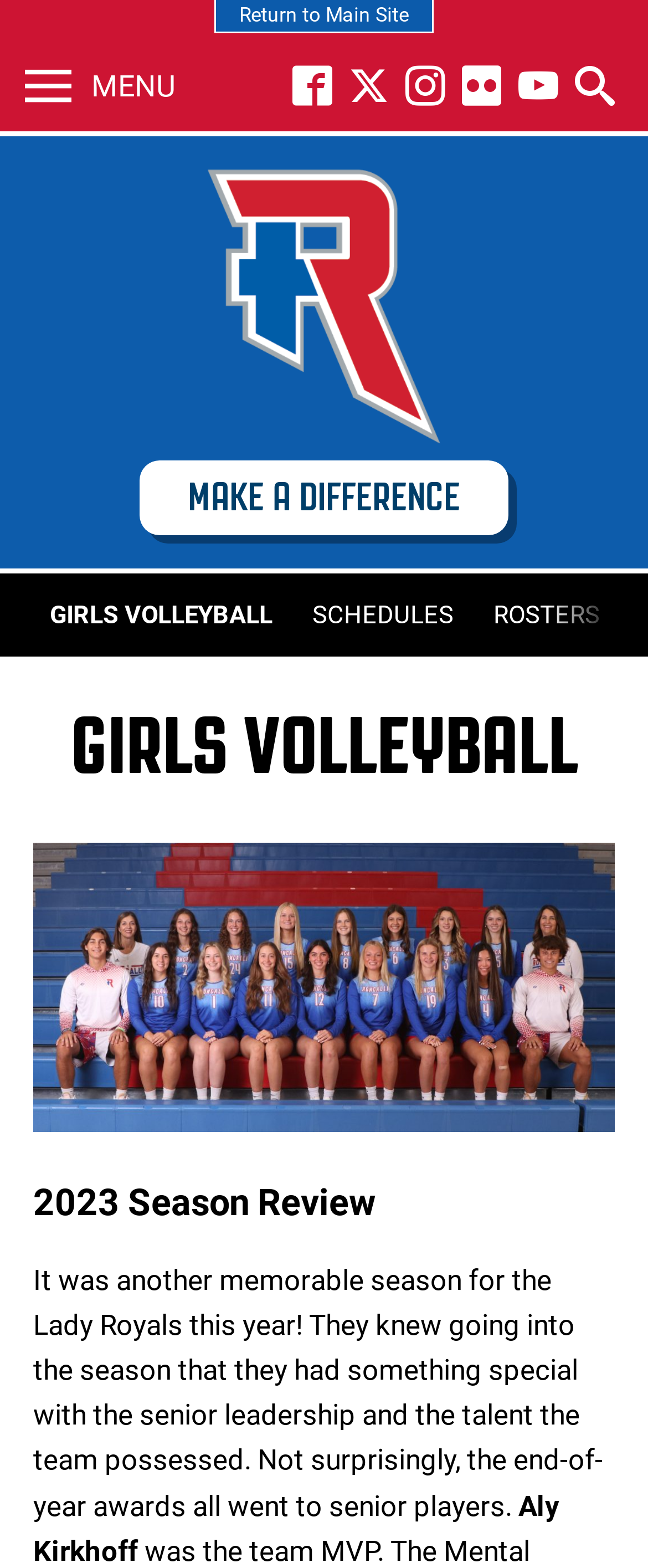Please mark the clickable region by giving the bounding box coordinates needed to complete this instruction: "Click GIRLS VOLLEYBALL".

[0.051, 0.366, 0.446, 0.419]